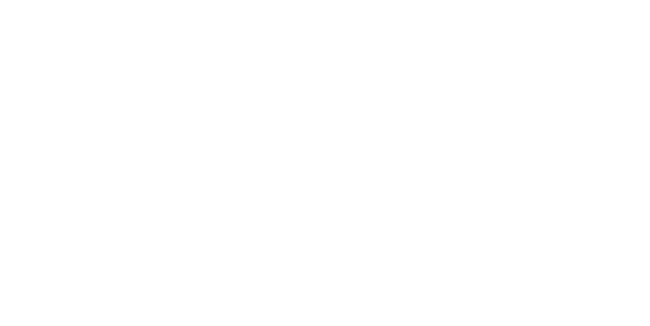What platforms can users access without additional hardware?
Make sure to answer the question with a detailed and comprehensive explanation.

According to the caption, the projector supports built-in AirPlay and native Android streaming, allowing users to easily access platforms like YouTube and Netflix without additional hardware.